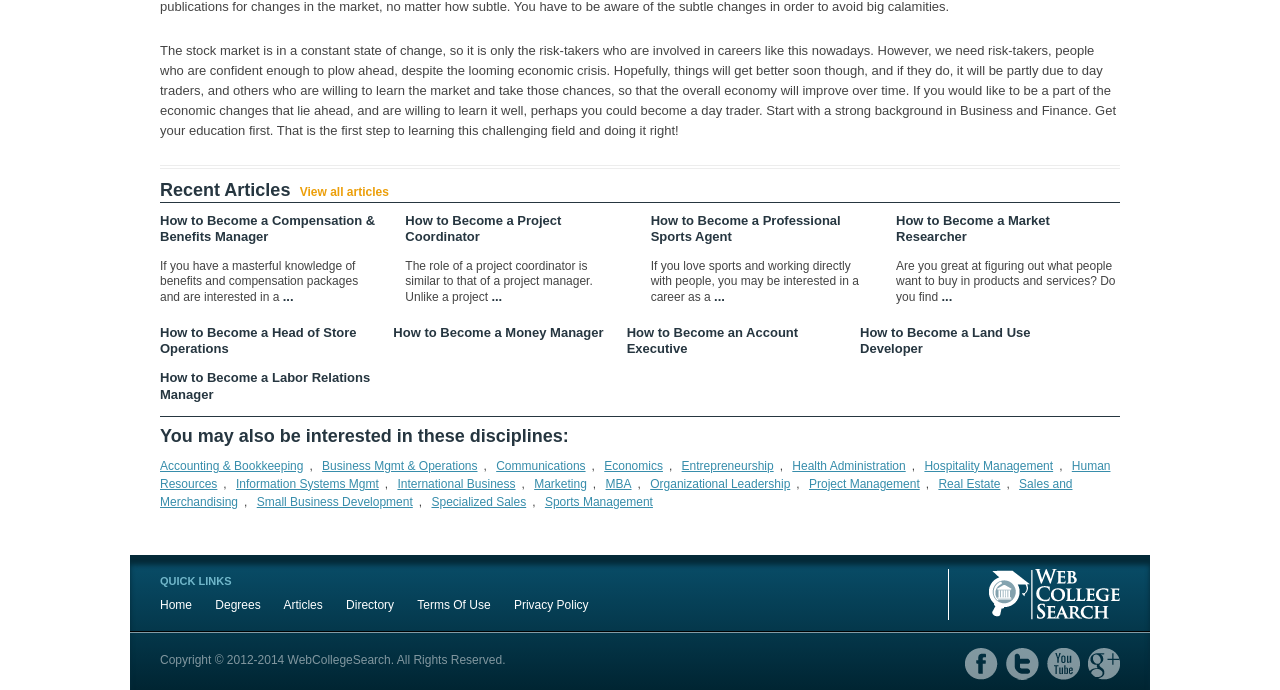Please determine the bounding box coordinates for the element that should be clicked to follow these instructions: "Read about how to become a Compensation & Benefits Manager".

[0.125, 0.309, 0.297, 0.356]